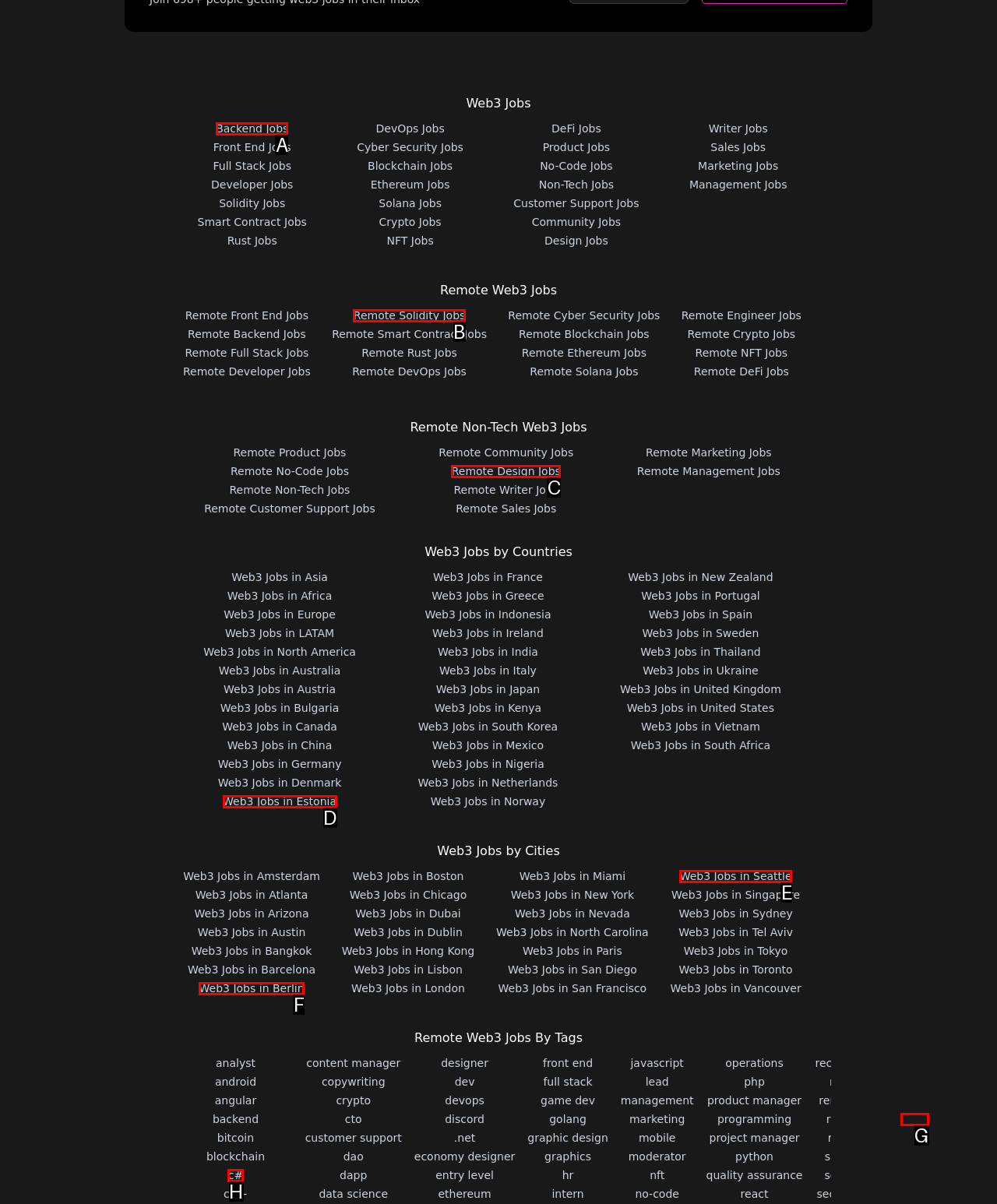Show which HTML element I need to click to perform this task: Click on Backend Jobs Answer with the letter of the correct choice.

A